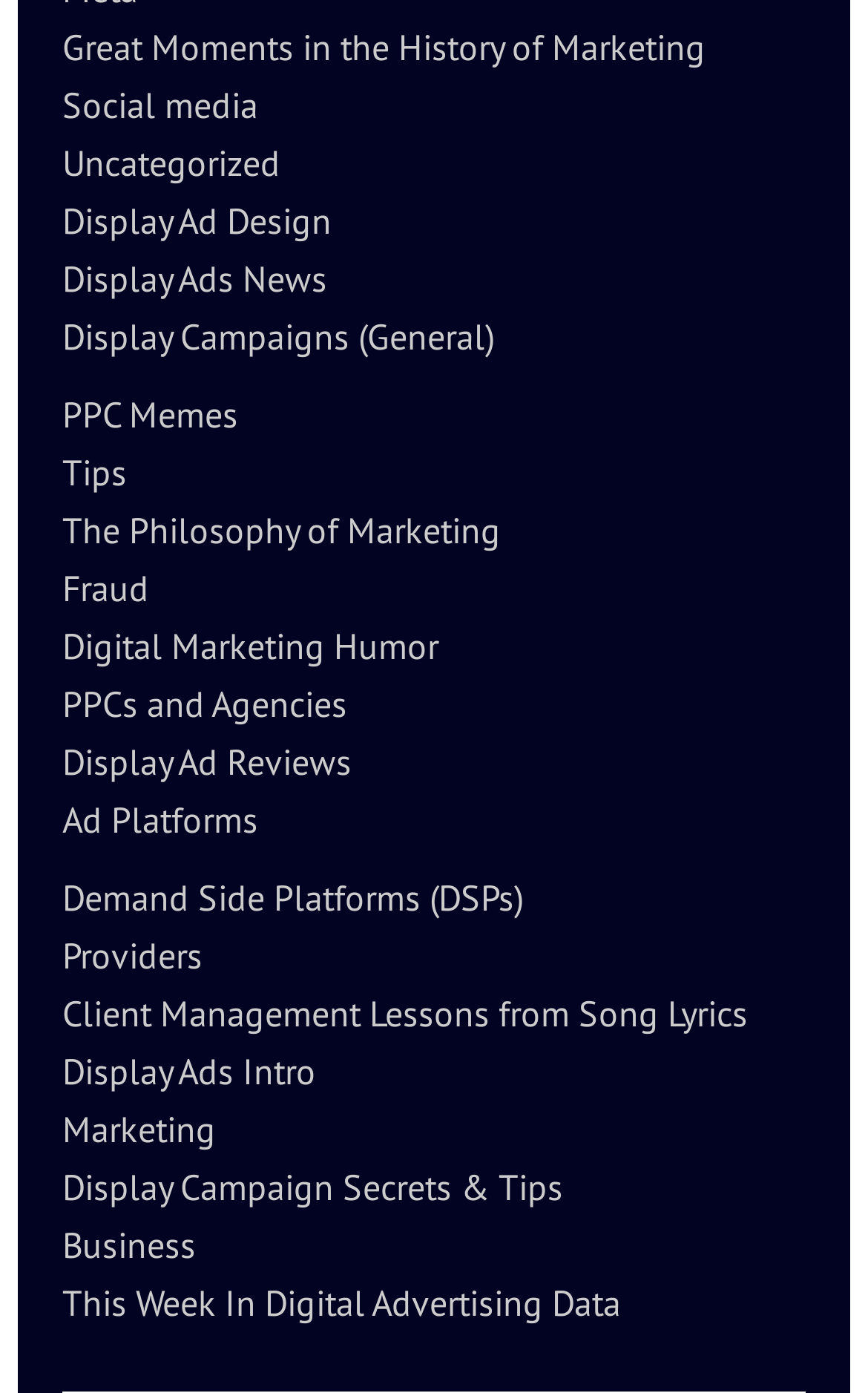Determine the bounding box coordinates for the area you should click to complete the following instruction: "Click on 'Great Moments in the History of Marketing'".

[0.072, 0.017, 0.928, 0.049]